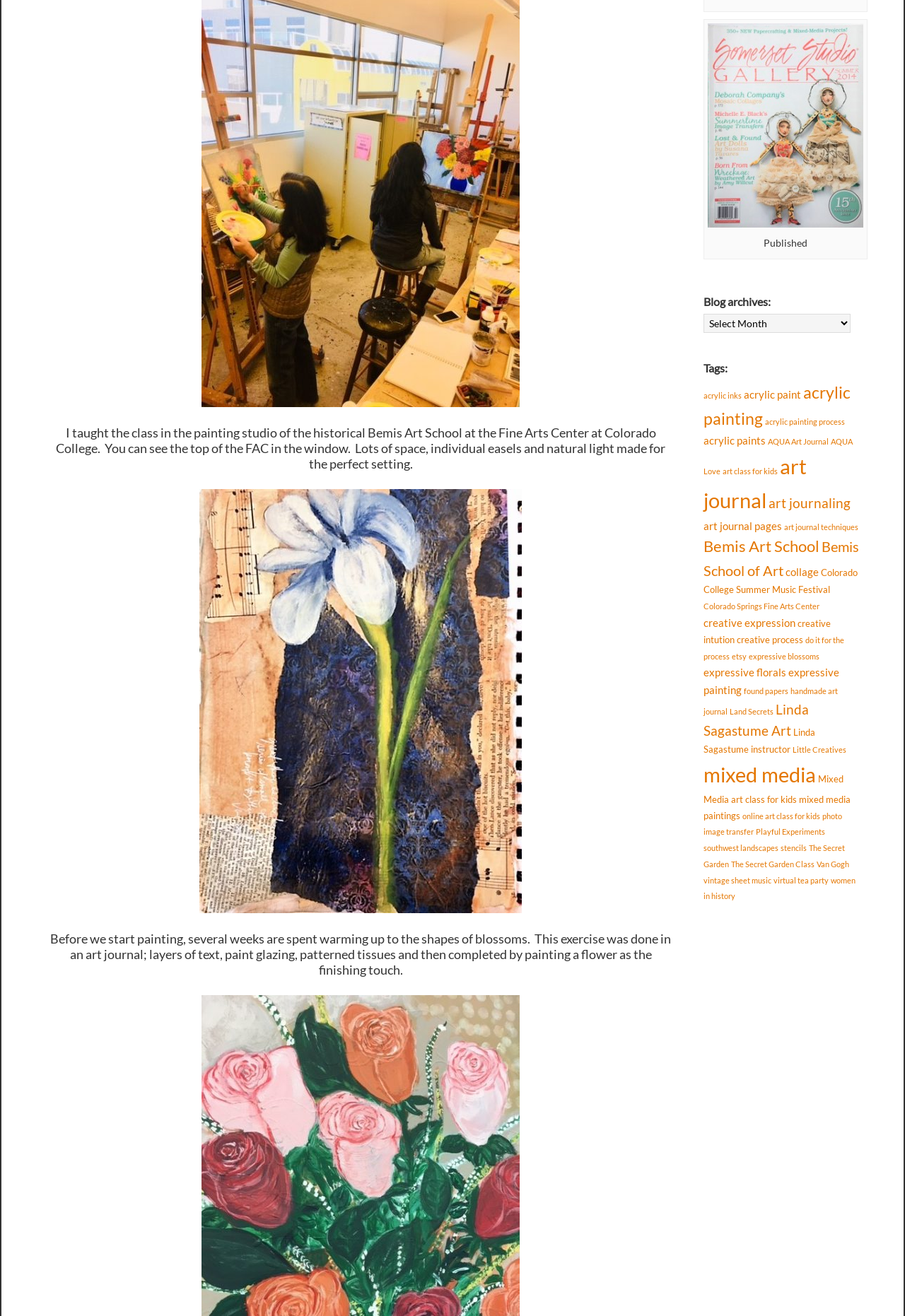Please specify the bounding box coordinates of the region to click in order to perform the following instruction: "Explore mixed media art".

[0.777, 0.579, 0.902, 0.598]